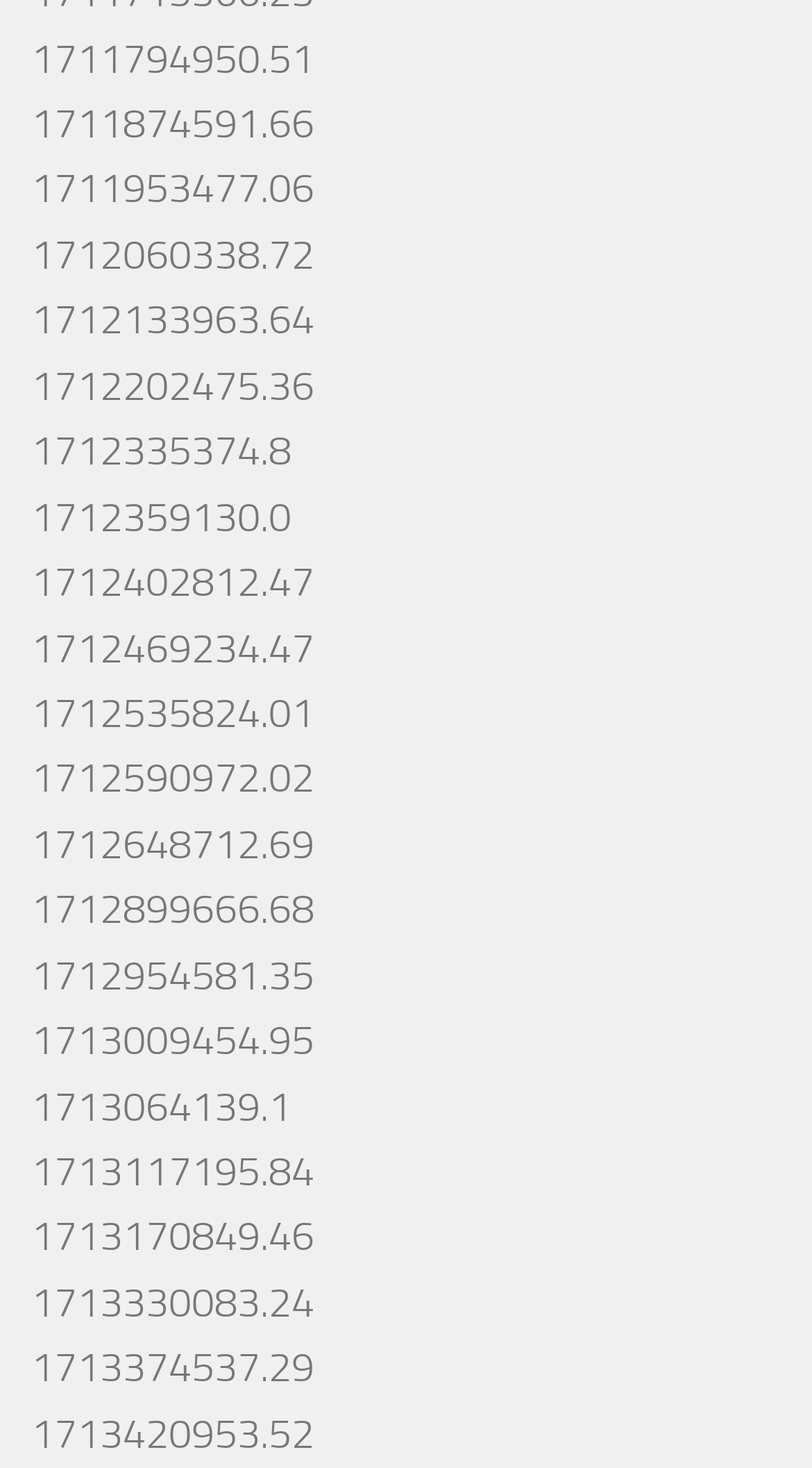Provide your answer in one word or a succinct phrase for the question: 
What is the vertical position of the first link?

Top